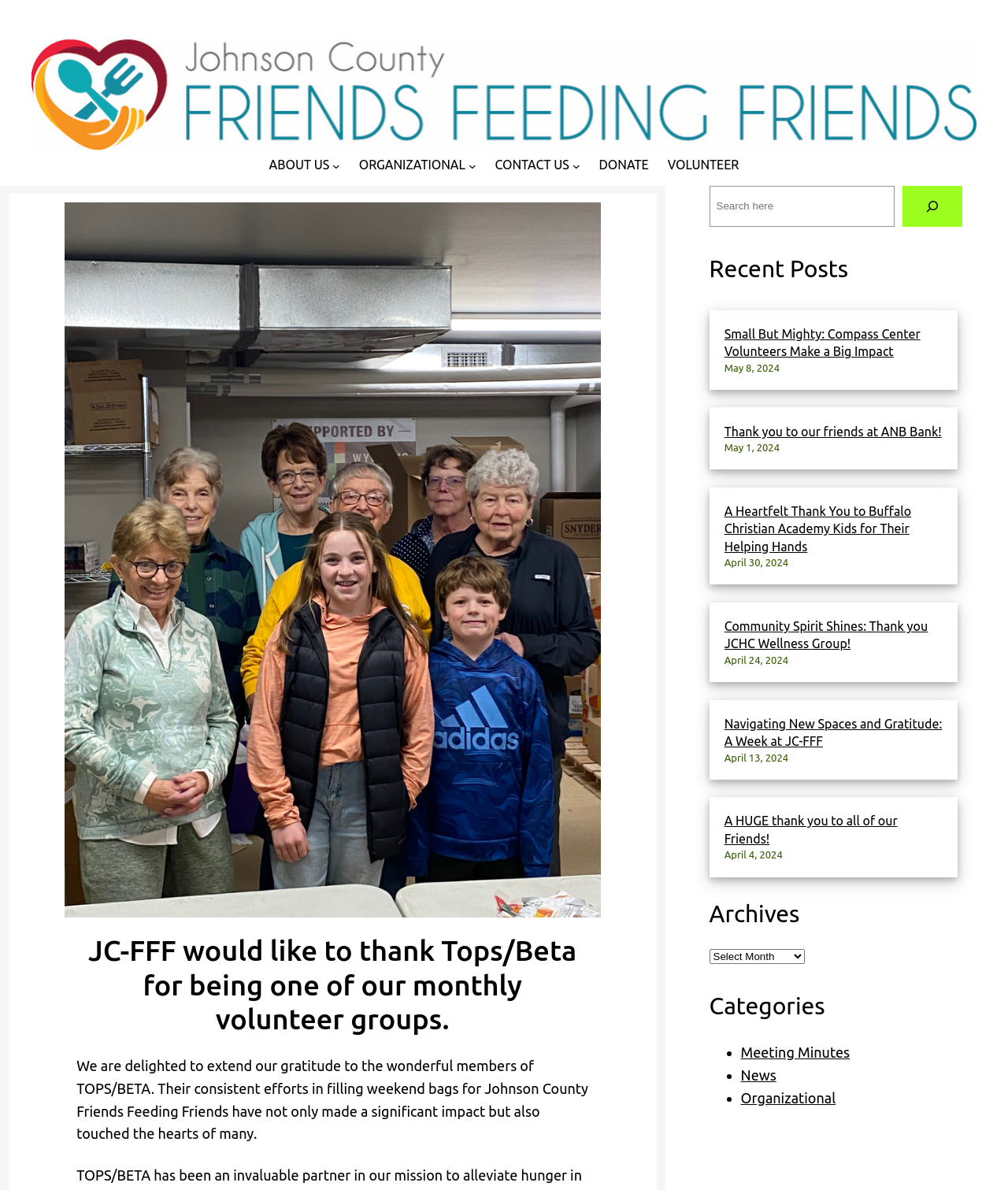Provide a brief response using a word or short phrase to this question:
What is the main theme of the webpage?

Volunteering and gratitude